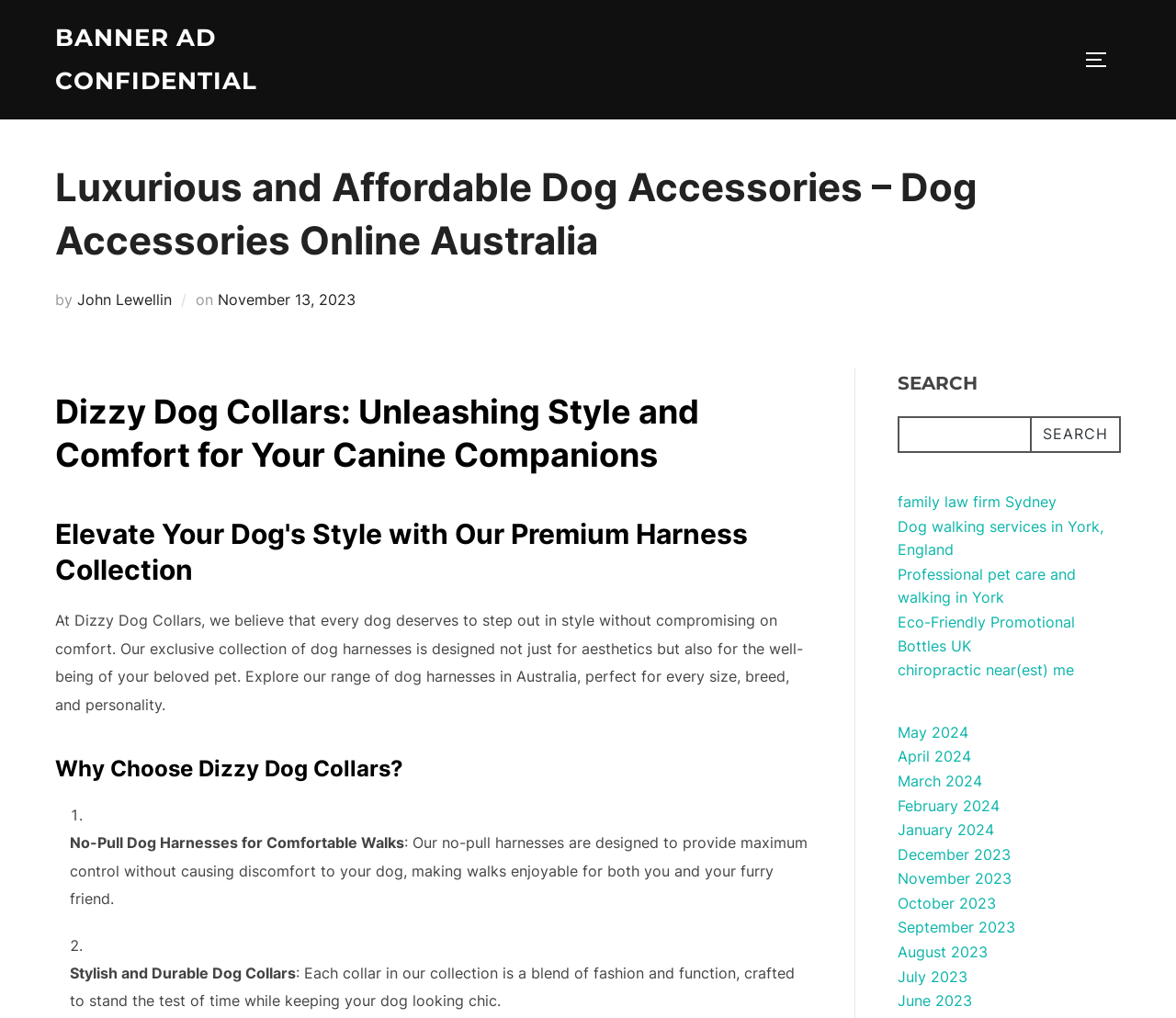Find and indicate the bounding box coordinates of the region you should select to follow the given instruction: "Click the toggle sidebar and navigation button".

[0.922, 0.039, 0.953, 0.078]